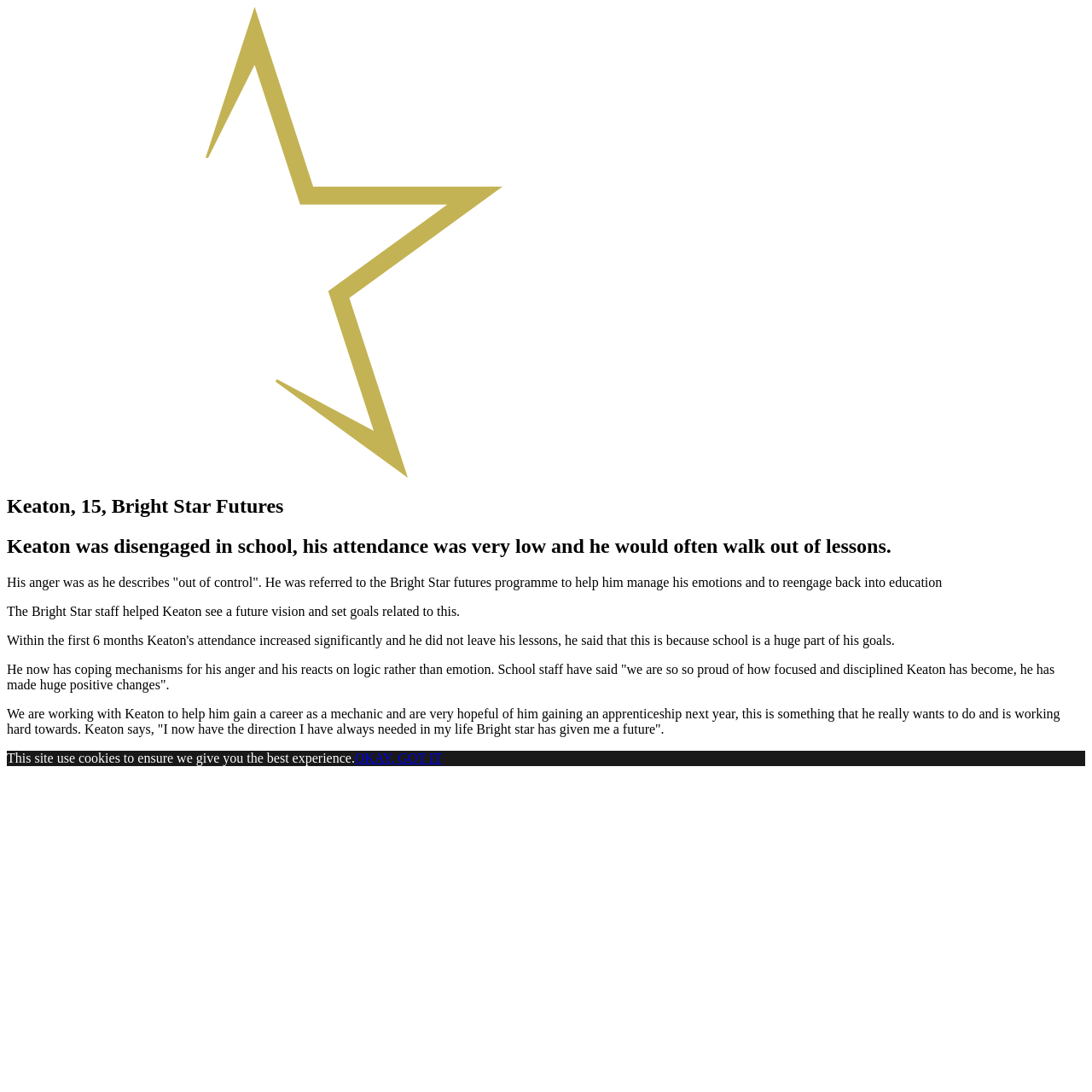Describe in detail what you see on the webpage.

The webpage features a prominent image, a loader image, at the top left corner, taking up about half of the screen's width and nearly half of its height. Below the image, there is an article section that spans almost the entire width of the screen. 

At the top of the article section, there is a header with a heading that reads "Keaton, 15, Bright Star Futures". Directly below the header, there is another heading that describes Keaton's situation before joining the Bright Star Futures program, stating that he was disengaged in school with low attendance and would often walk out of lessons.

The article then continues with a series of paragraphs that describe Keaton's journey with the Bright Star Futures program. The first paragraph explains how the program helped Keaton manage his emotions and reengage with education. The second paragraph describes how the program staff helped Keaton set goals and envision a future. The third paragraph details Keaton's progress, stating that he now has coping mechanisms for his anger and reacts more logically. 

The fourth and final paragraph of the article discusses Keaton's career aspirations, specifically his desire to become a mechanic, and how the program is working with him to achieve this goal. The paragraph also includes a quote from Keaton, expressing his gratitude to the program for giving him direction in life.

At the bottom of the page, there is a dialog box with a cookie notice that spans almost the entire width of the screen. The notice informs users that the site uses cookies to ensure the best experience, and provides an "OKAY, GOT IT" link to acknowledge this.